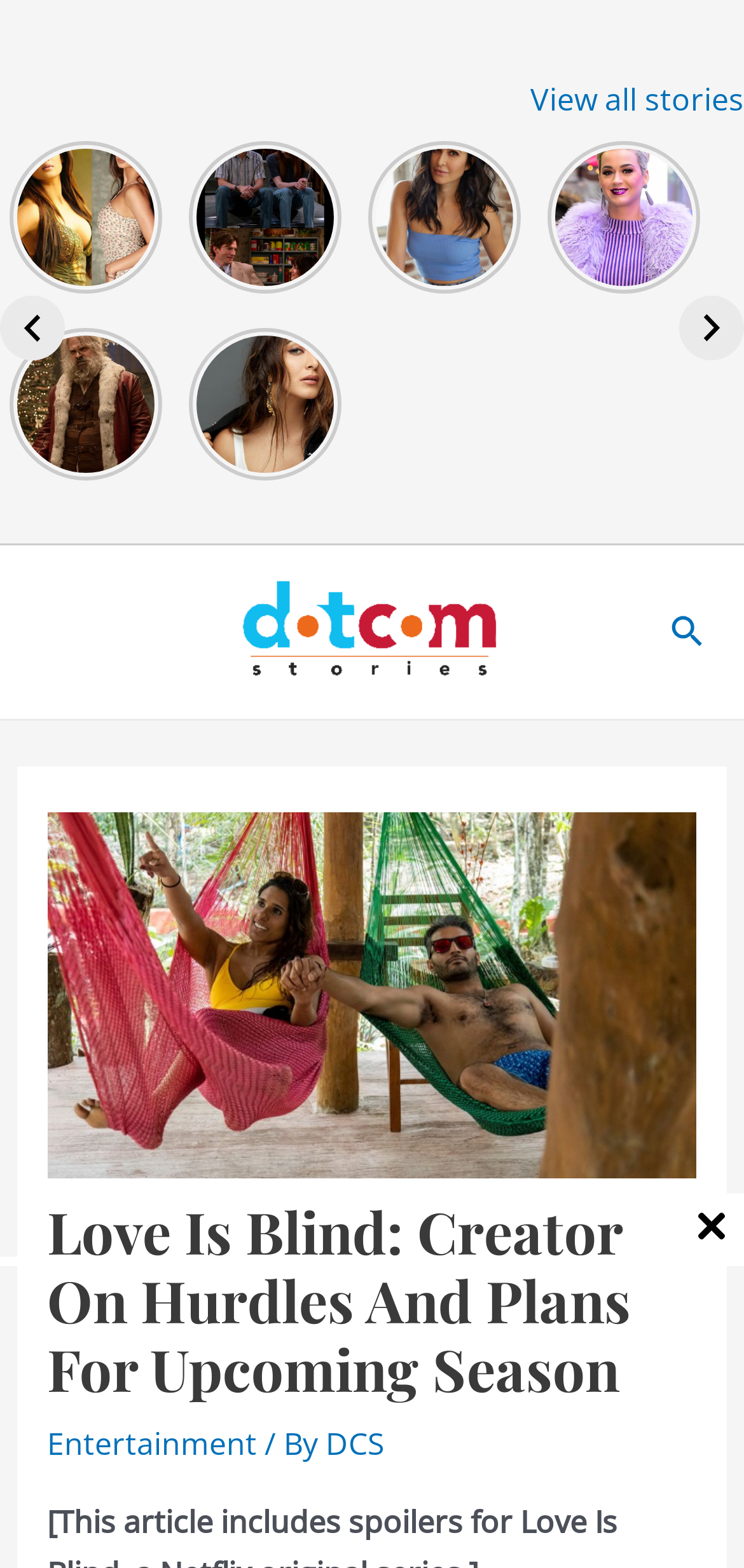Highlight the bounding box coordinates of the element you need to click to perform the following instruction: "Visit La Grande Metairie, Carnac."

None